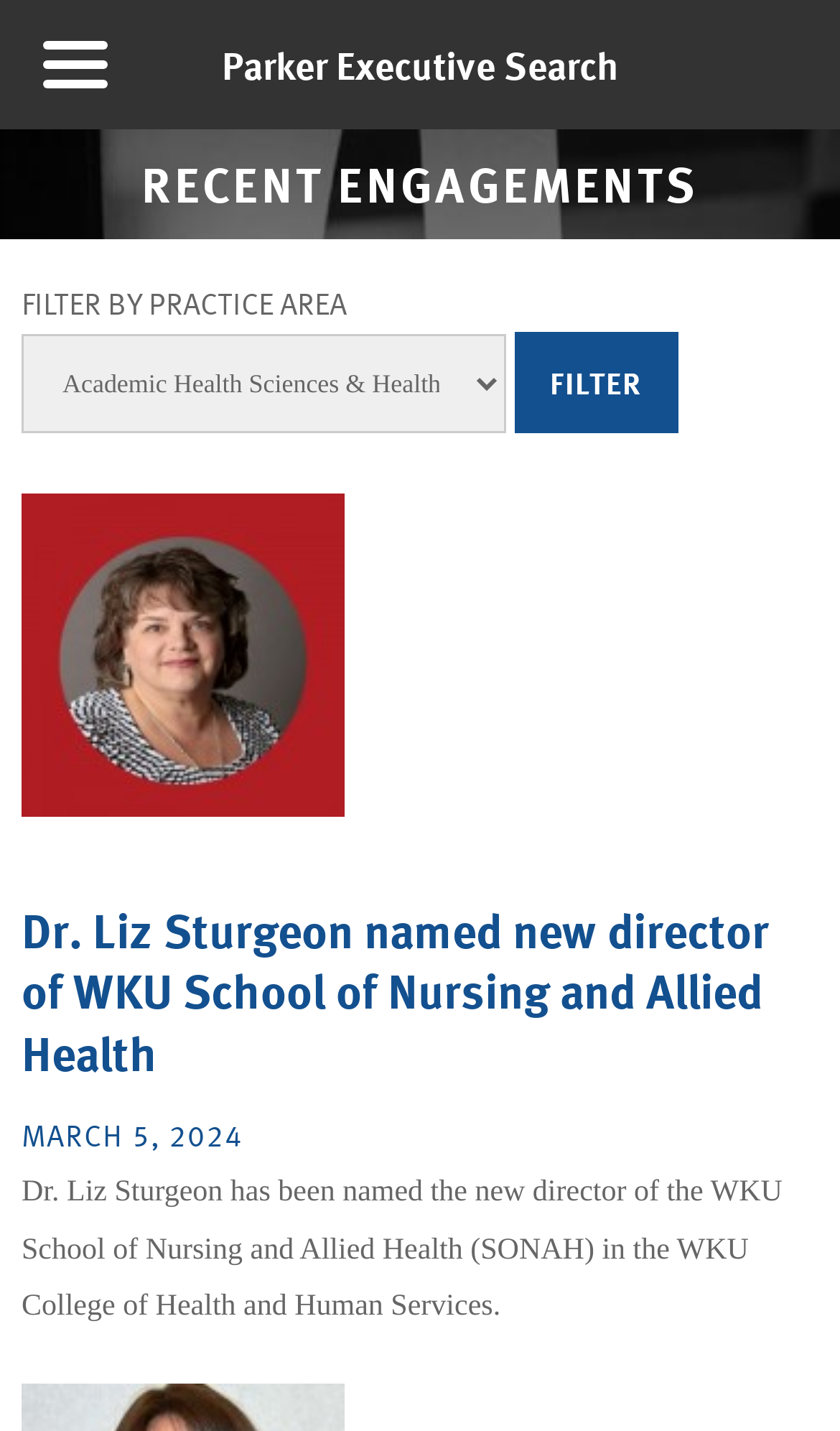What is the practice area that can be filtered?
Provide a detailed answer to the question using information from the image.

The practice area that can be filtered is indicated by the static text element 'FILTER BY PRACTICE AREA' with bounding box coordinates [0.026, 0.196, 0.413, 0.228]. This element is a child of the heading element 'RECENT ENGAGEMENTS' and is likely to be related to the filtering functionality.